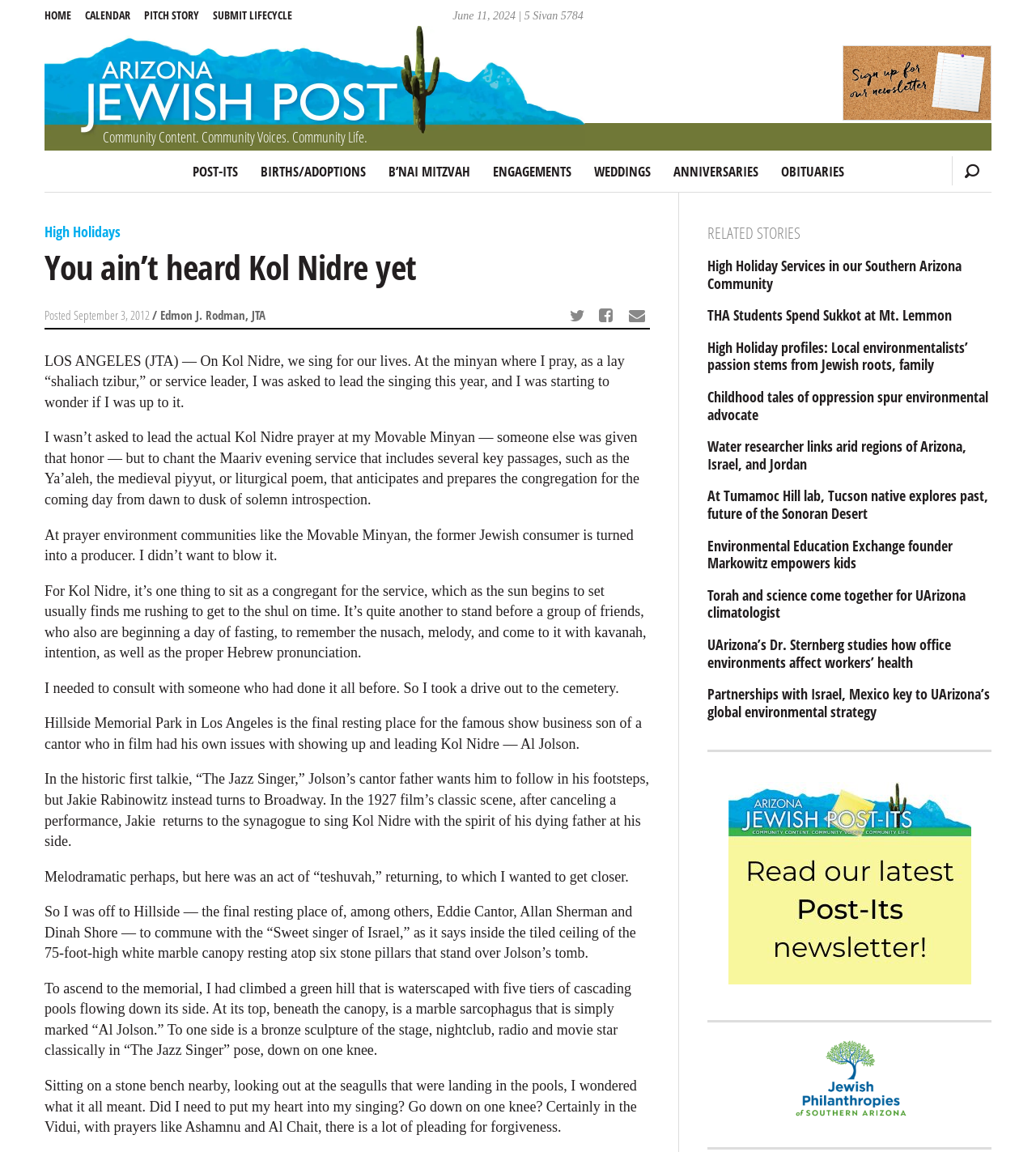Illustrate the webpage with a detailed description.

The webpage is a news article from the AZ Jewish Post, with a title "You ain’t heard Kol Nidre yet" and a subtitle "Posted September 3, 2012 | Edmon J. Rodman, JTA". At the top of the page, there is a date "June 11, 2024 | 5 Sivan 5784" and a logo of AZ Jewish Post with a heading "Community Content. Community Voices. Community Life." Below the logo, there are several links to different sections of the website, including "POST-ITS", "BIRTHS/ADOPTIONS", "B’NAI MITZVAH", and others.

The main content of the article is a personal story about the author's experience leading the singing of Kol Nidre at a minyan. The text is divided into several paragraphs, with the author describing their anxiety about leading the service, consulting with someone who had done it before, and visiting the cemetery where Al Jolson, a famous singer, is buried. The author reflects on the meaning of Kol Nidre and the importance of putting one's heart into the singing.

To the right of the main content, there is a section titled "RELATED STORIES" with several links to other articles, including "High Holiday Services in our Southern Arizona Community", "THA Students Spend Sukkot at Mt. Lemmon", and others. At the bottom of the page, there is a separator line, followed by a link to "visit jfsa.org" with an image of the same text.

Overall, the webpage has a simple and clean layout, with a focus on the main article and related stories.